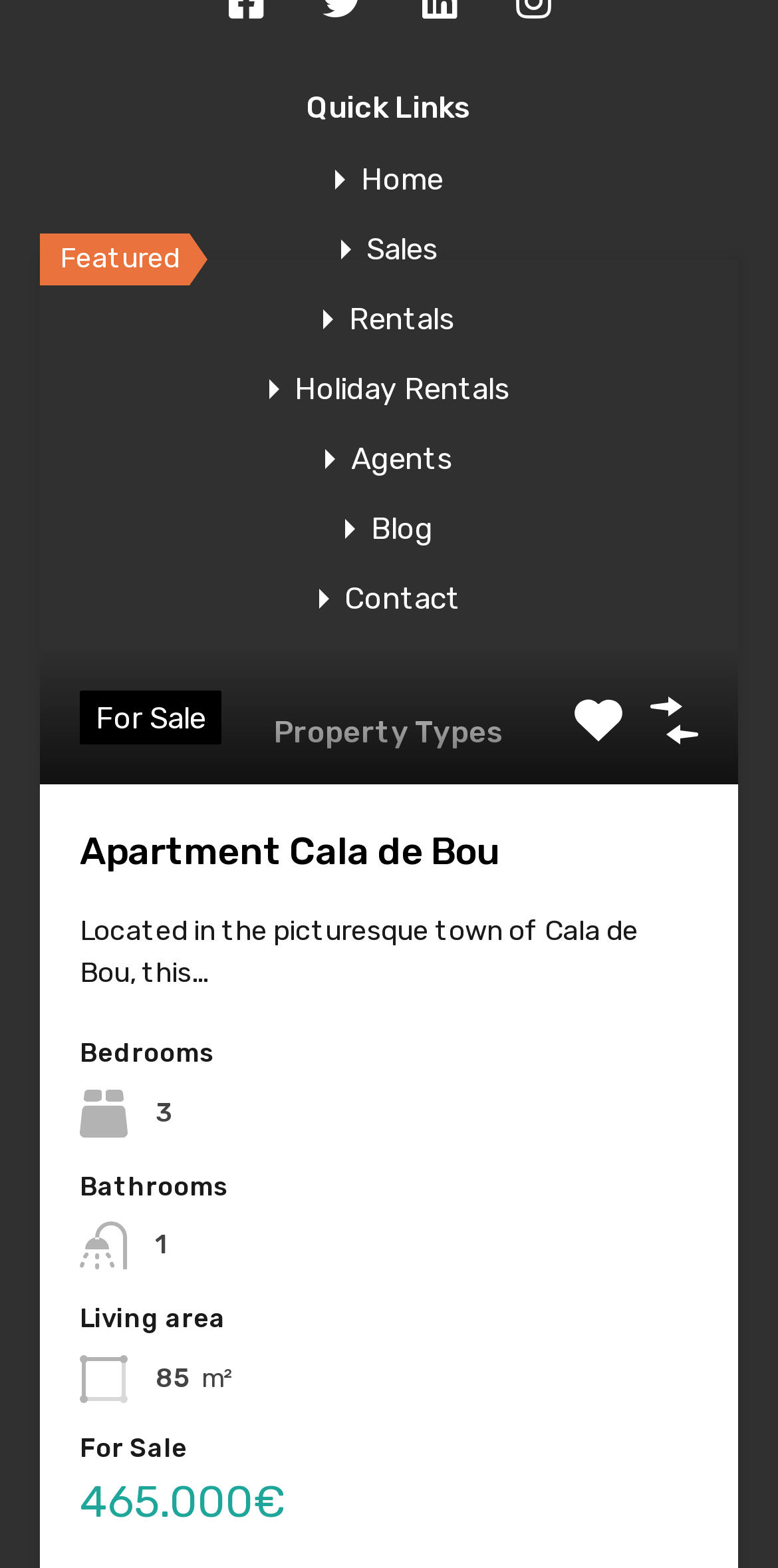Please respond to the question with a concise word or phrase:
What is the price of the apartment?

465.000€